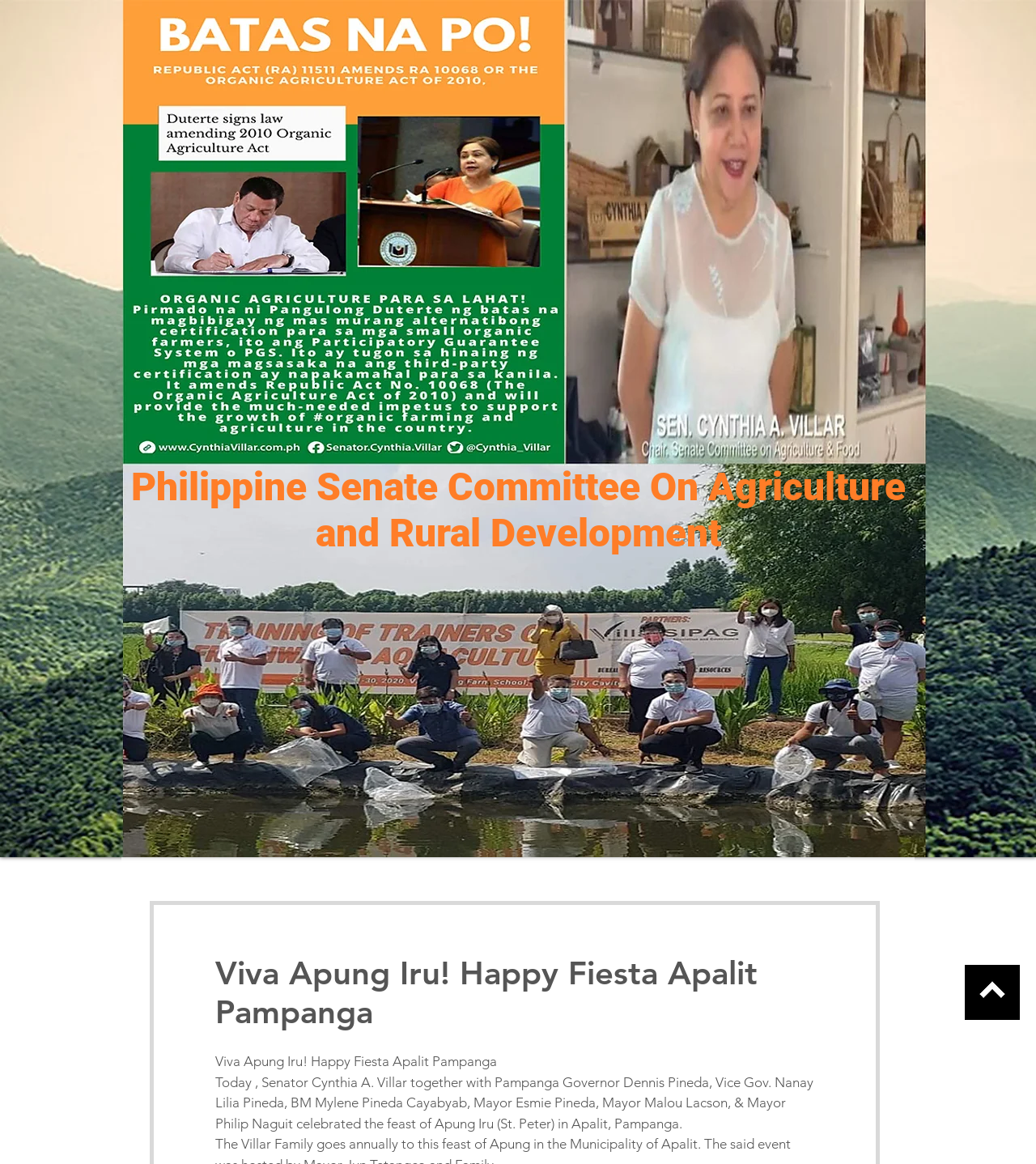From the screenshot, find the bounding box of the UI element matching this description: "parent_node: Search name="s"". Supply the bounding box coordinates in the form [left, top, right, bottom], each a float between 0 and 1.

None